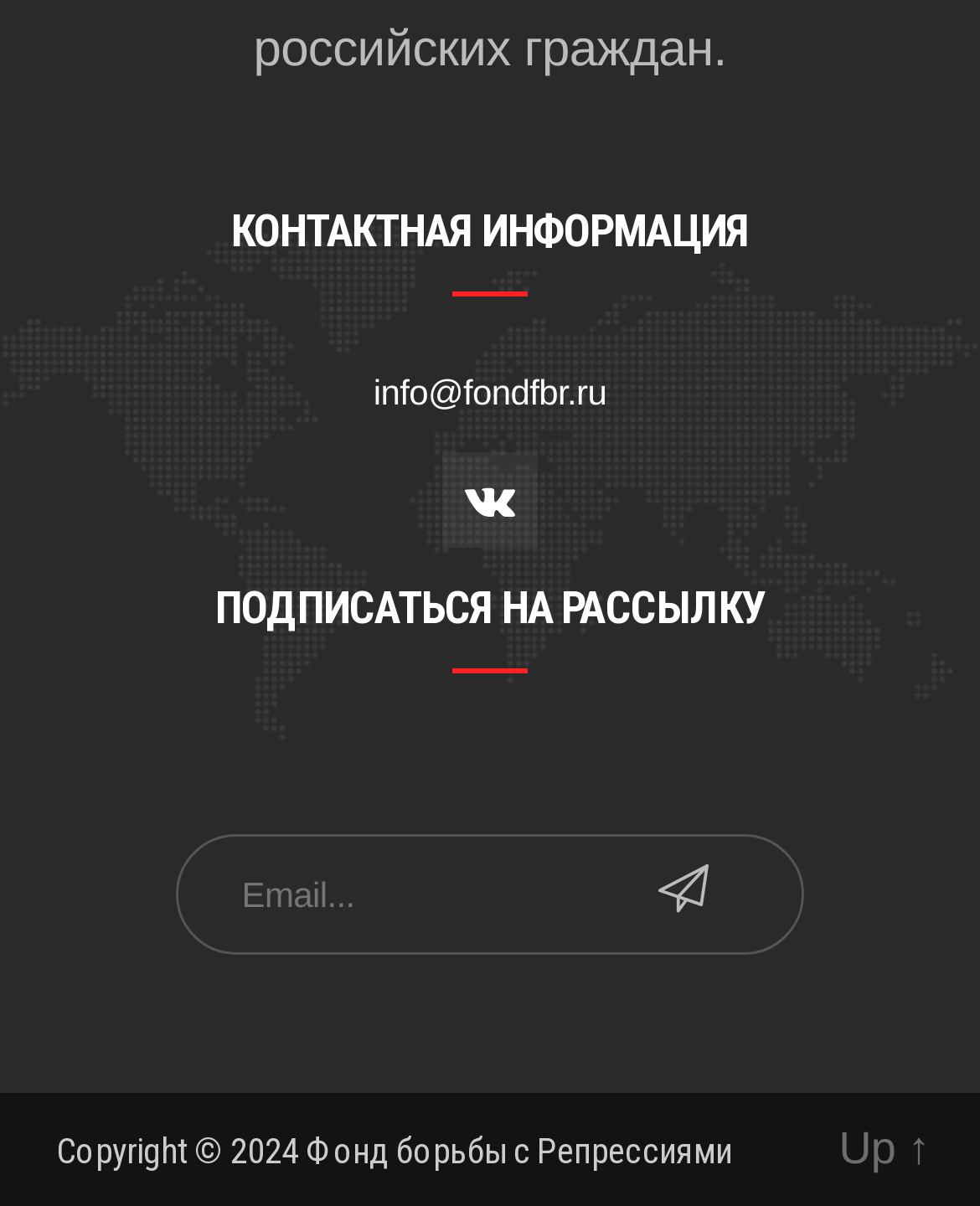Identify the bounding box for the UI element described as: "Фонд борьбы с Репрессиями". The coordinates should be four float numbers between 0 and 1, i.e., [left, top, right, bottom].

[0.312, 0.937, 0.747, 0.971]